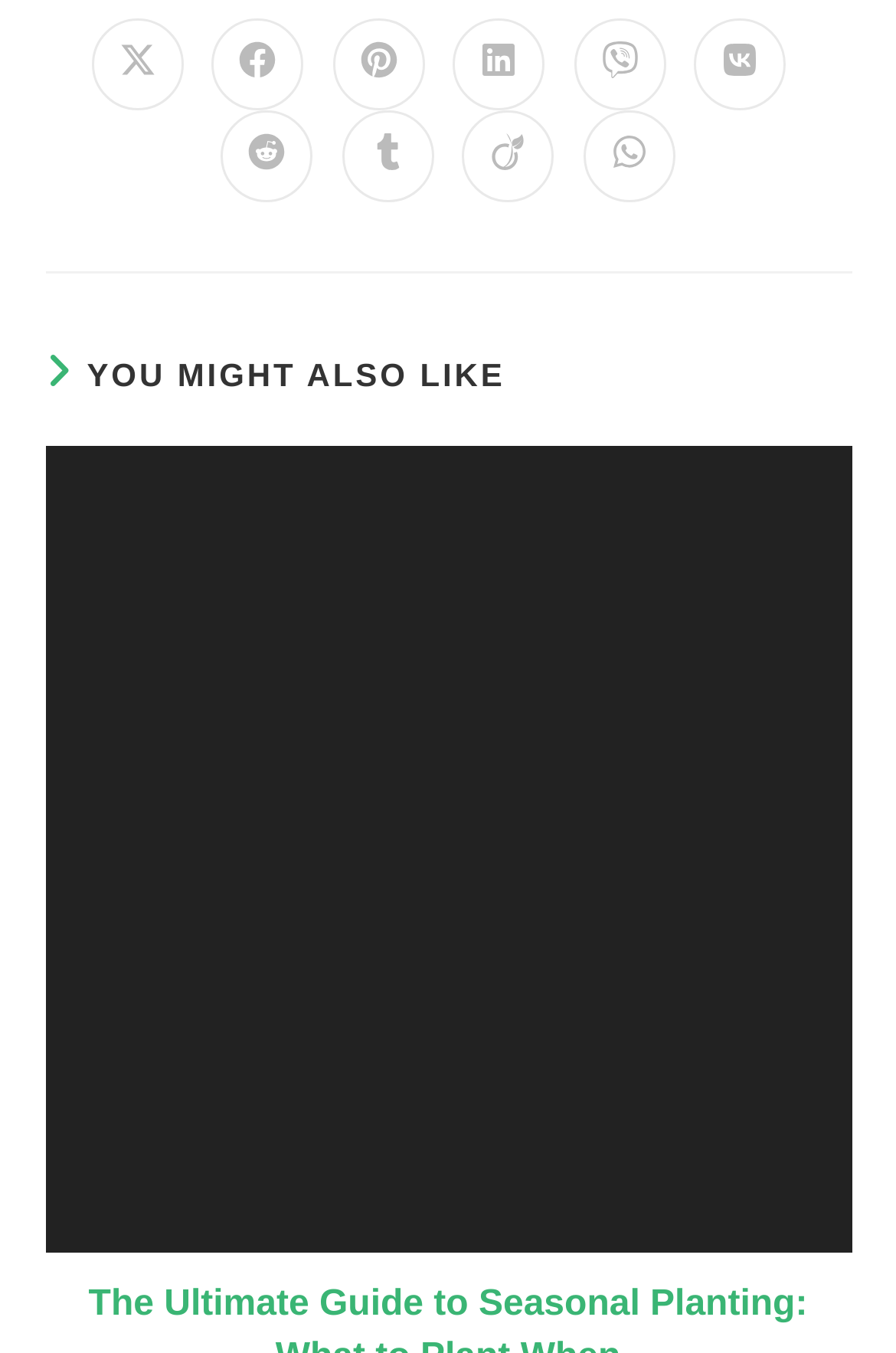Pinpoint the bounding box coordinates of the element you need to click to execute the following instruction: "Share on Facebook". The bounding box should be represented by four float numbers between 0 and 1, in the format [left, top, right, bottom].

[0.237, 0.014, 0.339, 0.082]